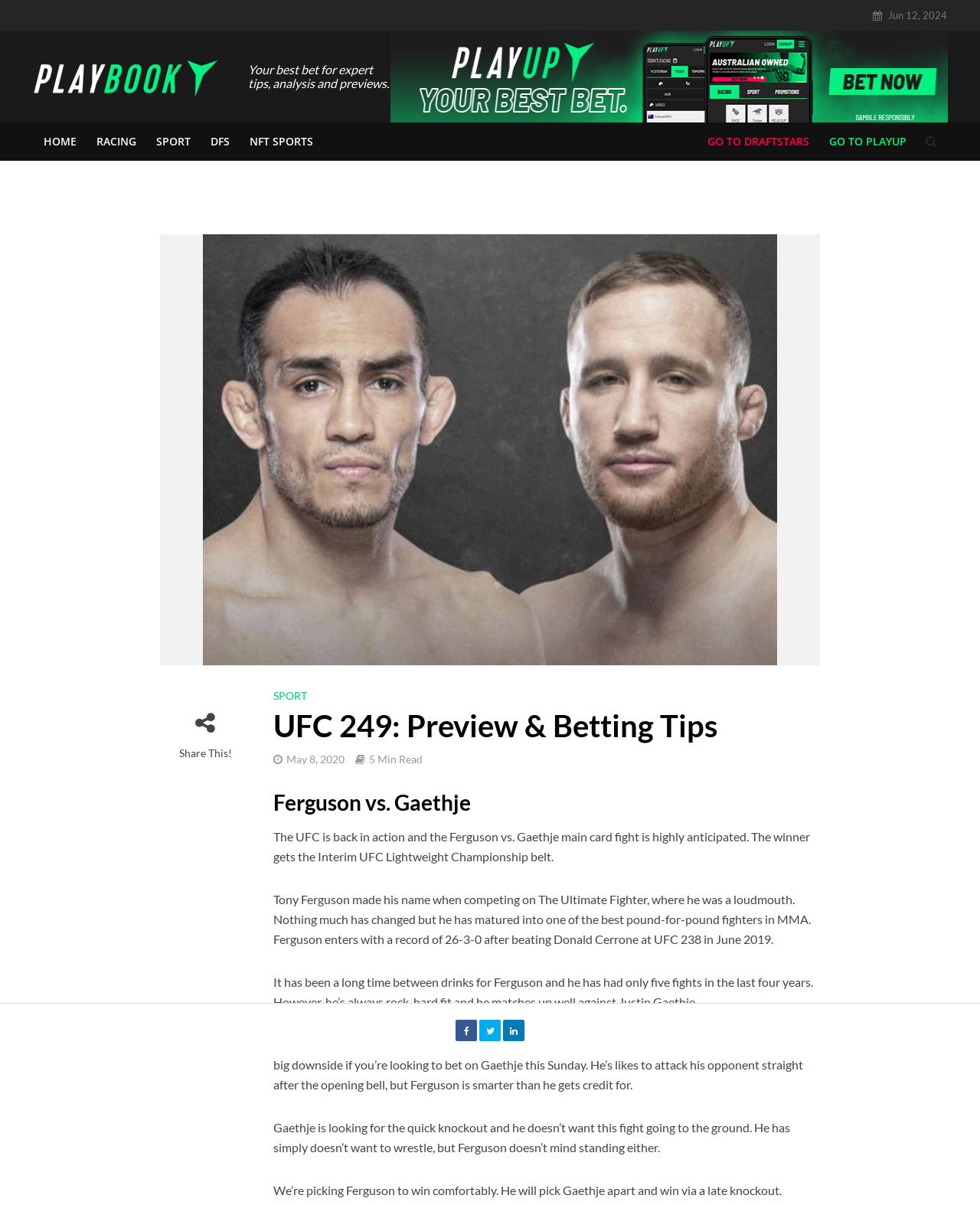Give an extensive and precise description of the webpage.

The webpage is about UFC 249: Preview & Betting Tips, specifically focusing on the Ferguson vs. Gaethje main card fight. At the top, there is a date "Jun 12, 2024" and a logo "PlayBook" with a link to it. Below the logo, there is a brief description of PlayBook, stating it's the best bet for expert tips, analysis, and previews.

On the left side, there is a navigation menu with links to "HOME", "RACING", "SPORT", "DFS", "NFT SPORTS", "GO TO PLAYUP", and "GO TO DRAFTSTARS". 

The main content is divided into sections. The first section has a heading "UFC 249: Preview & Betting Tips" with a date "May 8, 2020" and a read time "5 Min Read". Below the heading, there is a subheading "Ferguson vs. Gaethje" followed by a brief introduction to the fight, stating that the winner will get the Interim UFC Lightweight Championship belt.

The rest of the content is a preview of the fight, discussing the background and strengths of the two fighters, Tony Ferguson and Justin Gaethje. The text is divided into several paragraphs, each describing the fighters' skills, strategies, and past performances. The preview concludes with a prediction that Ferguson will win comfortably via a late knockout.

At the bottom of the page, there are three social media links represented by icons.